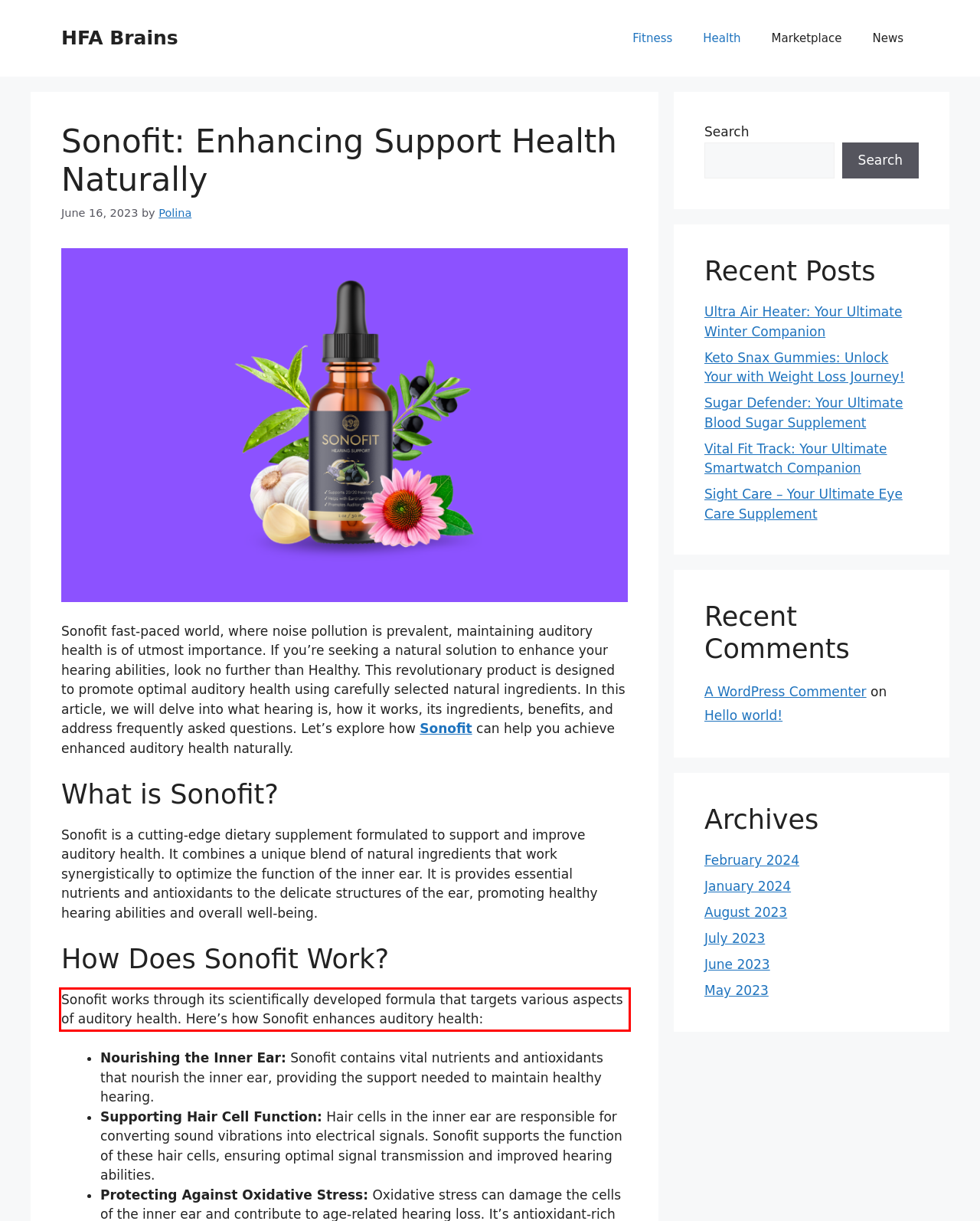You are provided with a screenshot of a webpage that includes a red bounding box. Extract and generate the text content found within the red bounding box.

Sonofit works through its scientifically developed formula that targets various aspects of auditory health. Here’s how Sonofit enhances auditory health: